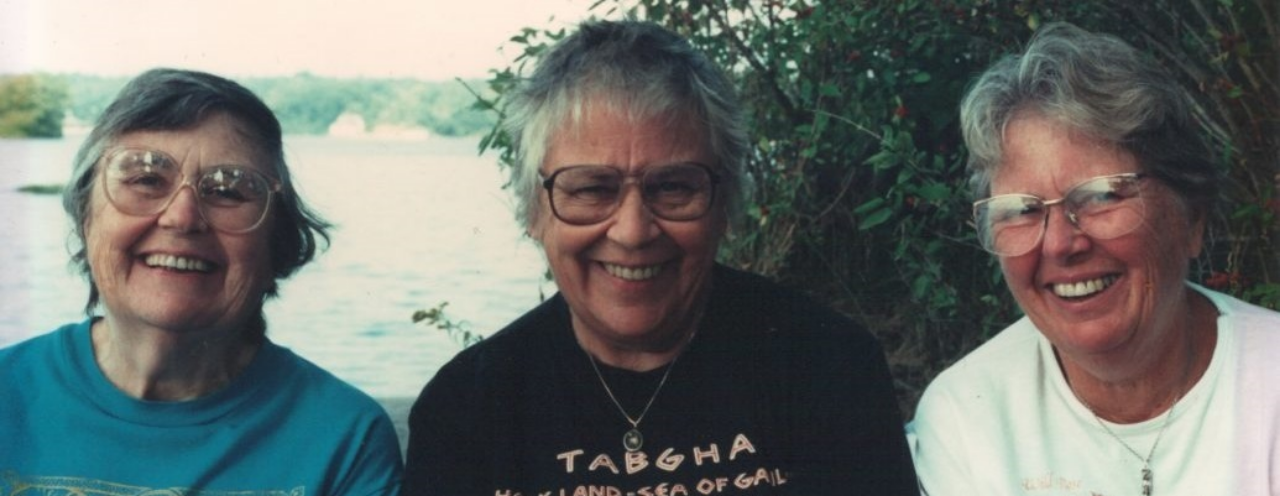Analyze the image and provide a detailed caption.

The image features three elderly women sitting together, all smiling warmly at the camera. They are positioned outdoors, with a scenic backdrop of water and trees, suggesting a peaceful lakeside setting. Each woman has a distinct style, wearing casual attire that reflects their personalities and comfort. The central figure, prominently displayed, has short, gray hair and wears a shirt with a unique design, while the two flanking her have longer hair, with one sporting glasses and a patterned shirt. Their expressions convey a sense of camaraderie and joy, celebrating a moment of togetherness amidst nature. The overall scene captures the essence of friendship and the beauty of shared experiences in a serene environment.